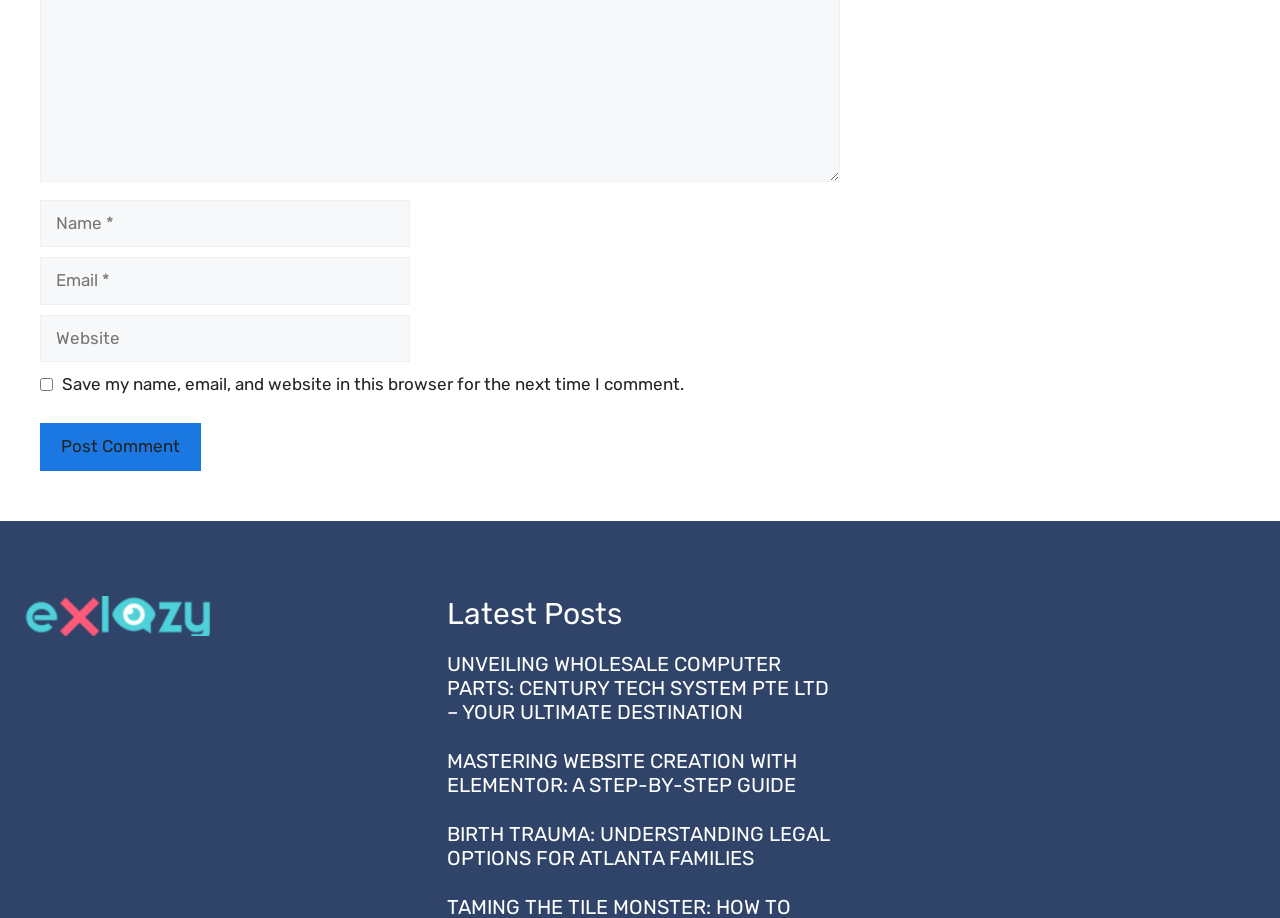Is the website 'ExLazy' linked?
Please answer the question as detailed as possible based on the image.

The website 'ExLazy' is linked, as indicated by the link element with the text 'ExLazy'.